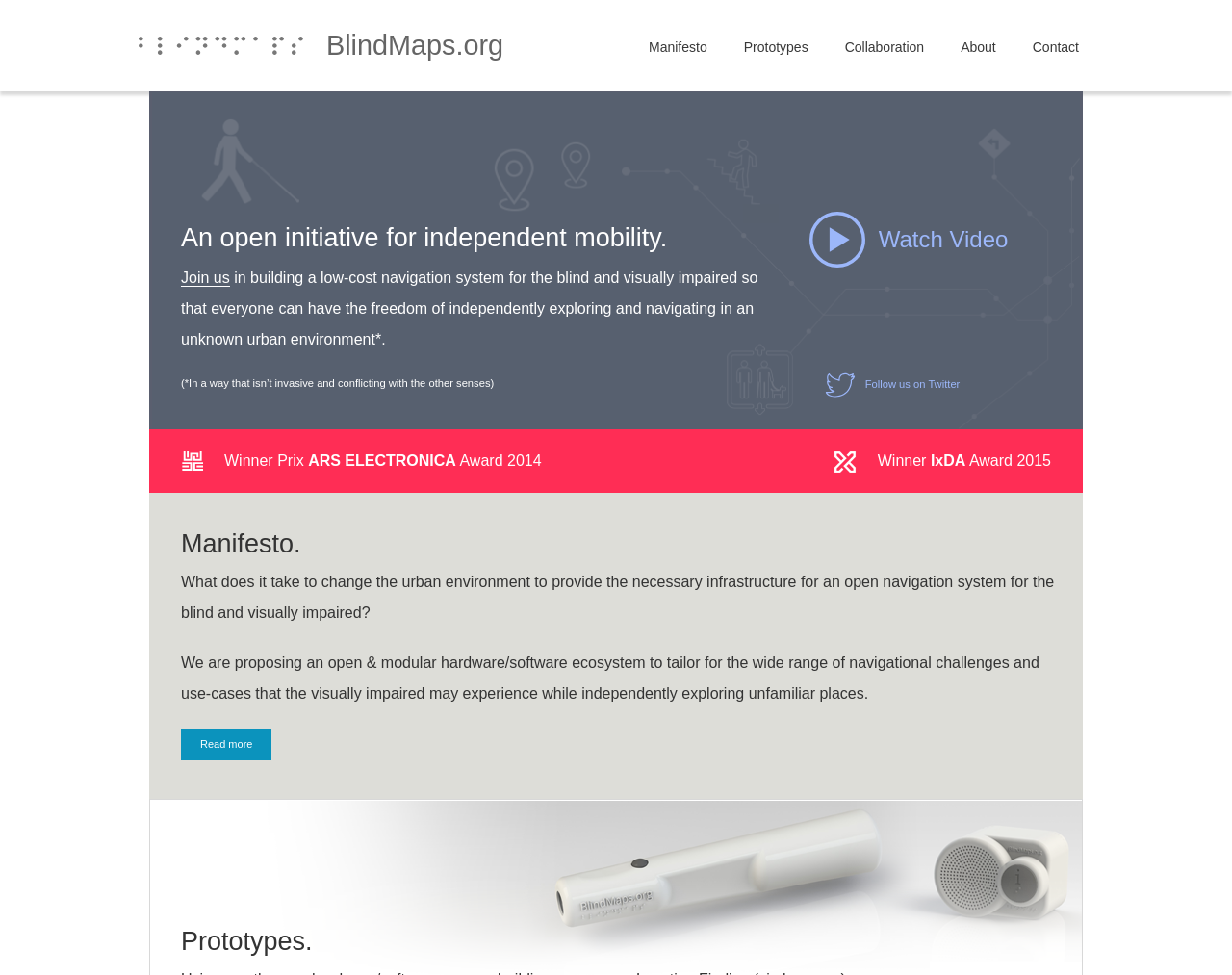What is the medium used to explain the project further?
Offer a detailed and exhaustive answer to the question.

On the webpage, I found a link that says 'Watch Video'. This suggests that there is a video that provides more information about the BlindMaps project and its goals.